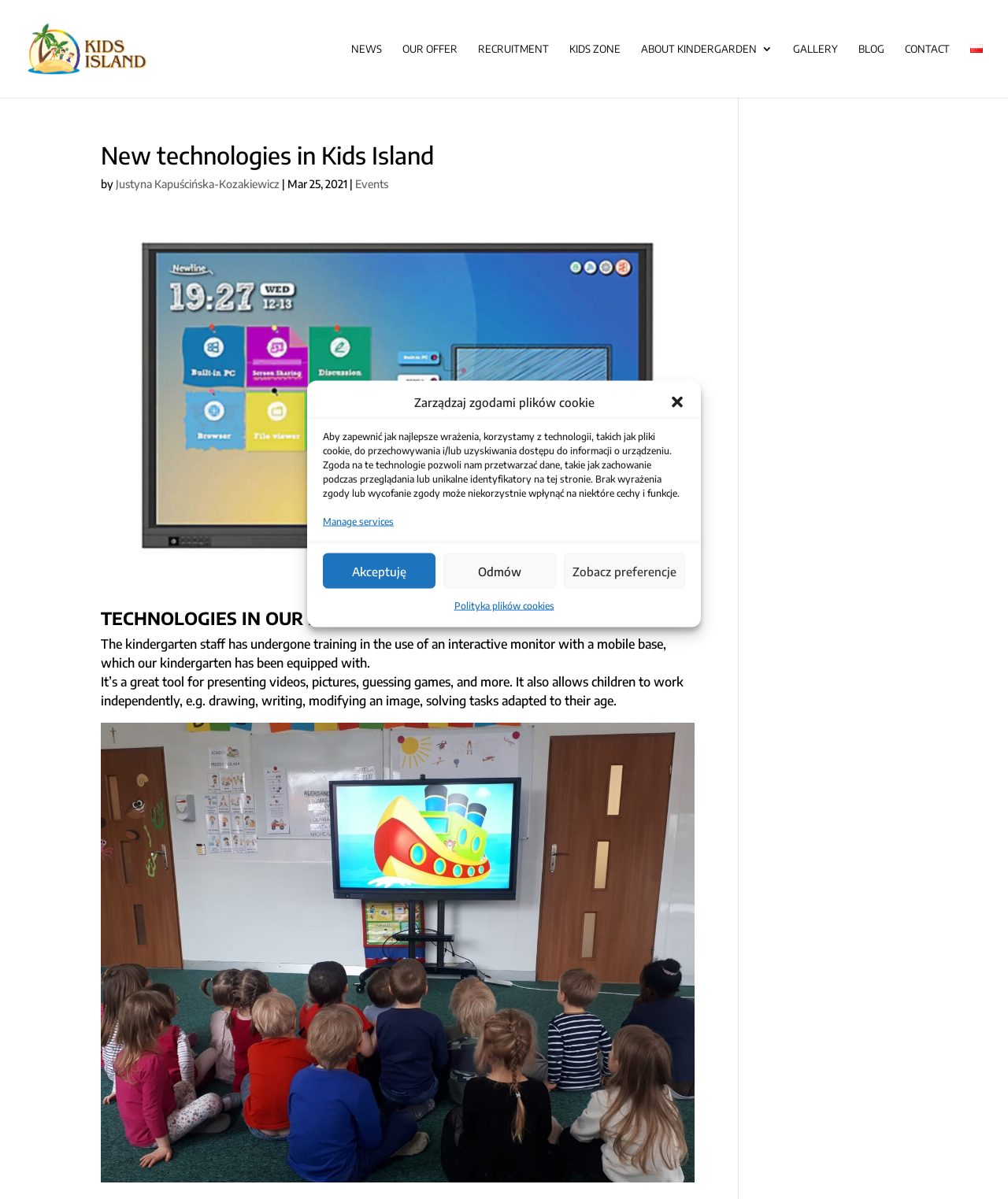Identify and extract the heading text of the webpage.

New technologies in Kids Island